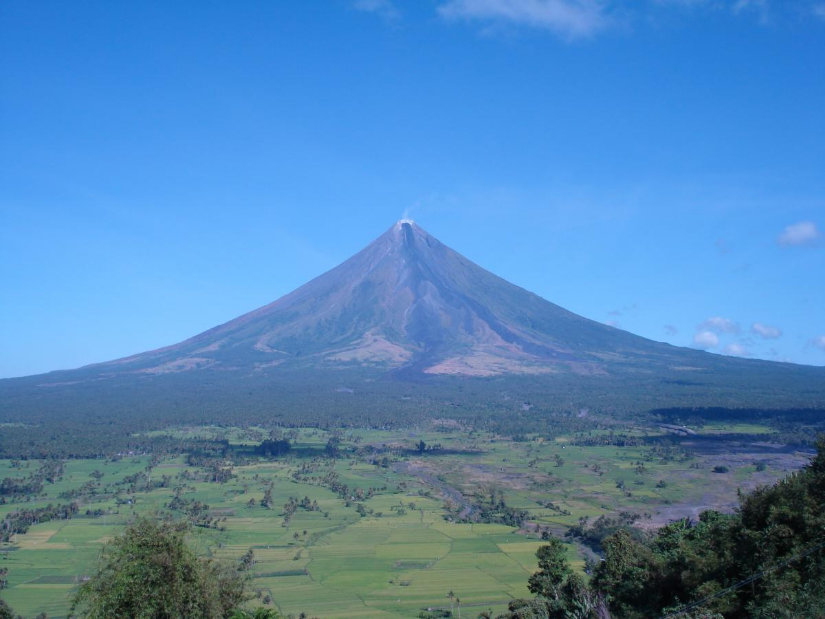Refer to the screenshot and give an in-depth answer to this question: What is surrounding the base of Mayon Volcano?

The caption describes the scene, stating that surrounding the base of the volcano, lush green fields extend, reflecting the rich agricultural landscape below, suggesting the coexistence of the natural beauty and the active geological presence of Mayon.